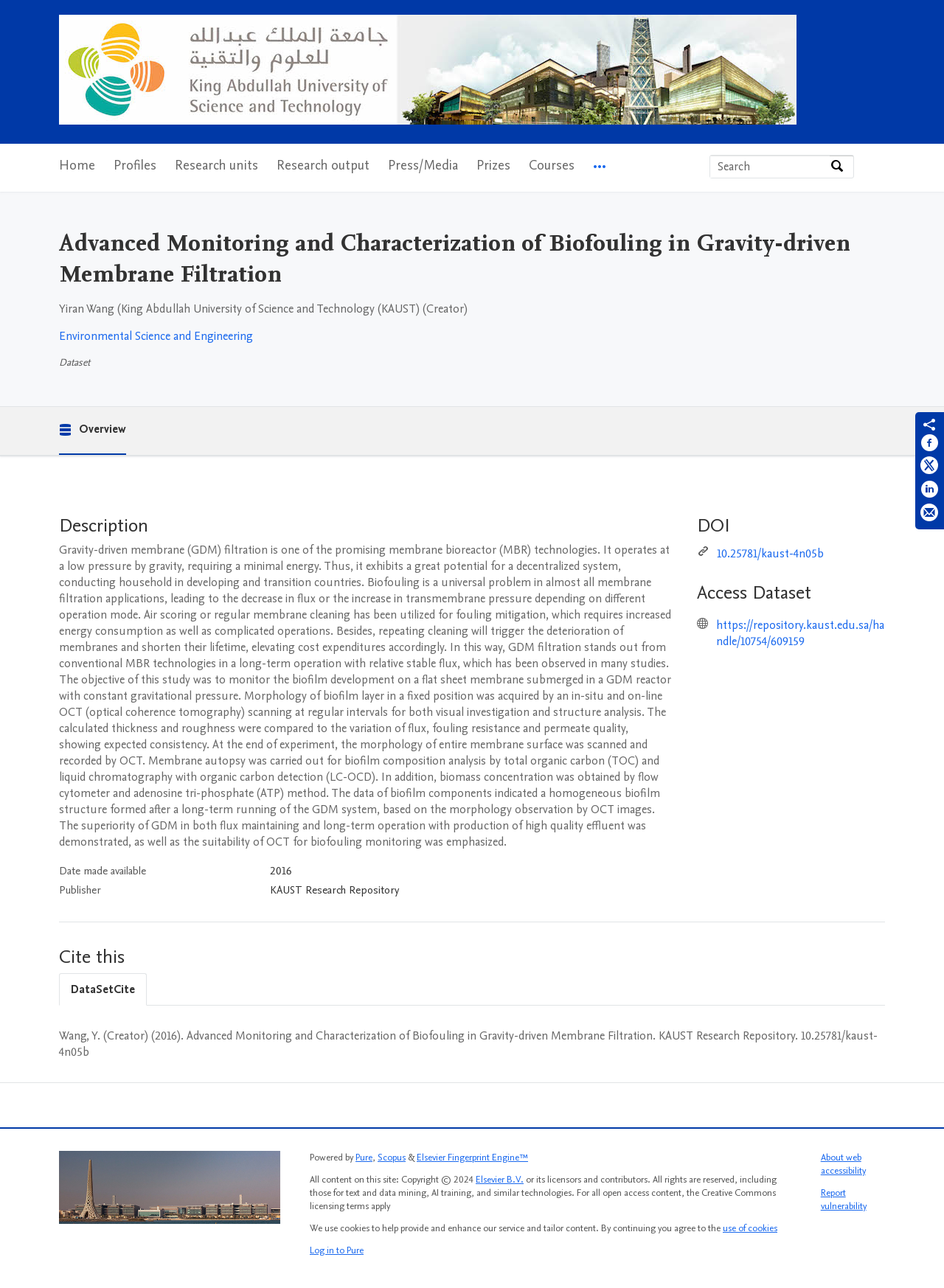Look at the image and give a detailed response to the following question: What is the DOI of the research output?

The DOI of the research output can be found in the section 'DOI' where it is mentioned as '10.25781/kaust-4n05b'.